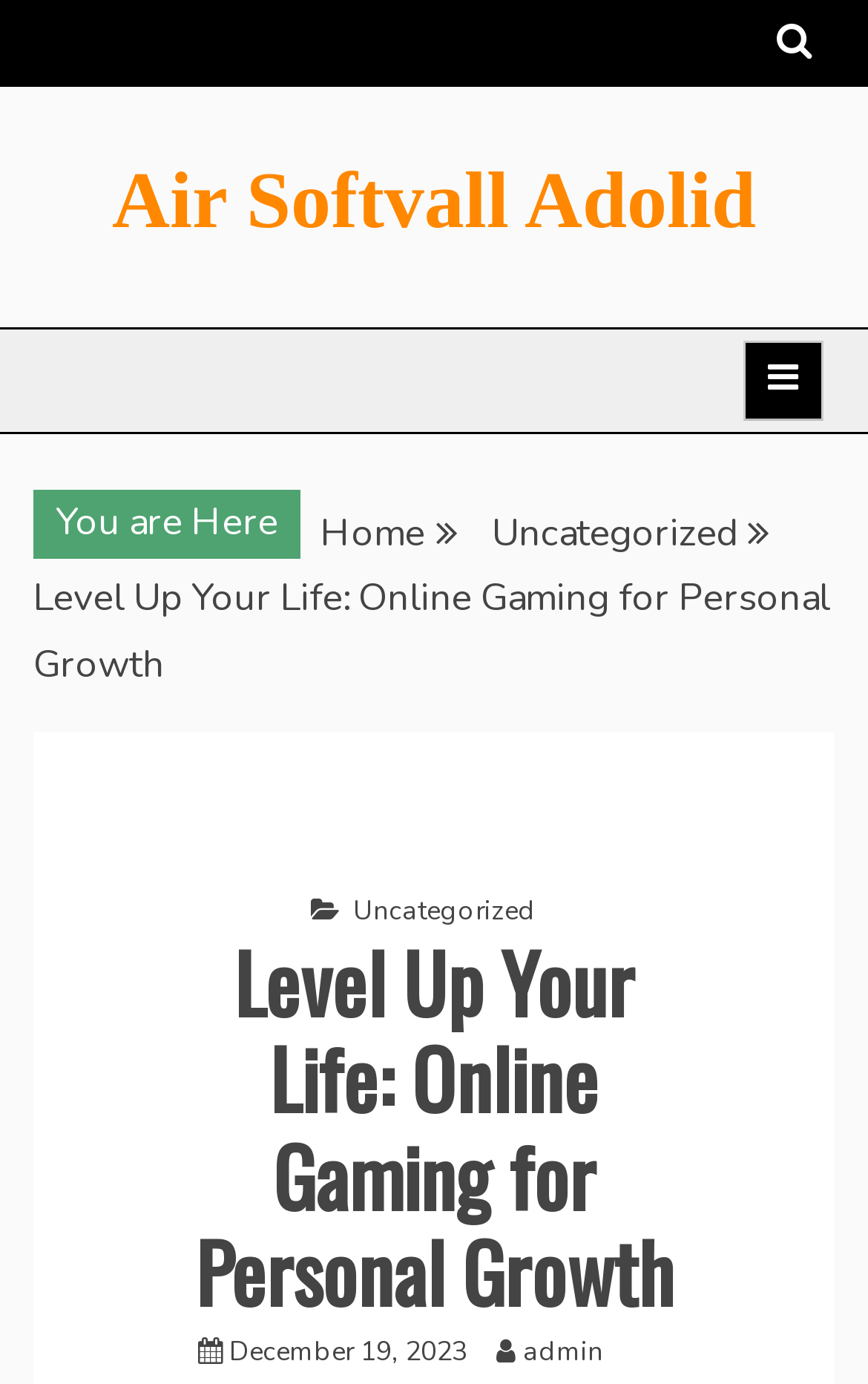How many levels of navigation are there?
Give a single word or phrase answer based on the content of the image.

2